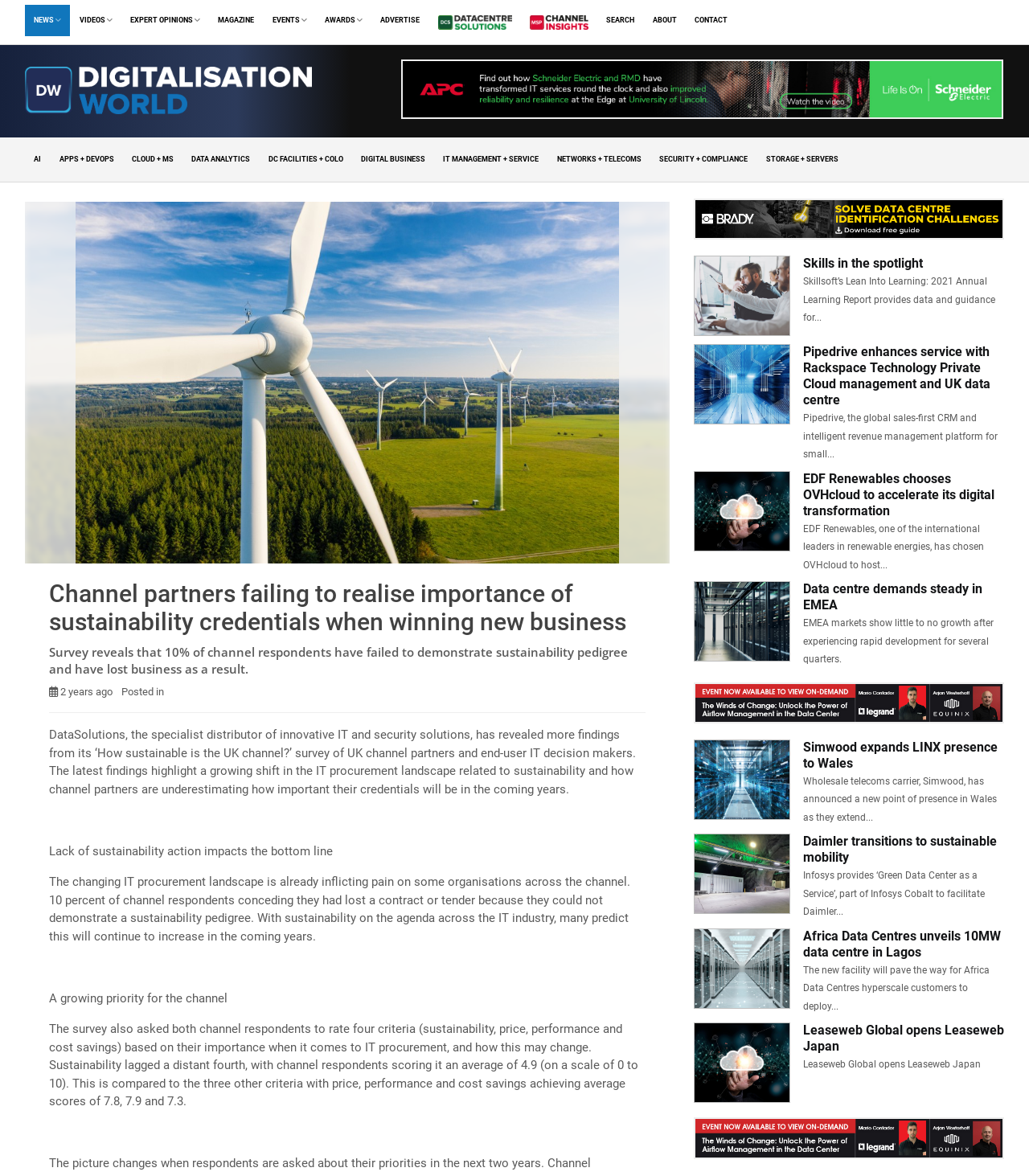Locate and extract the text of the main heading on the webpage.

Channel partners failing to realise importance of sustainability credentials when winning new business